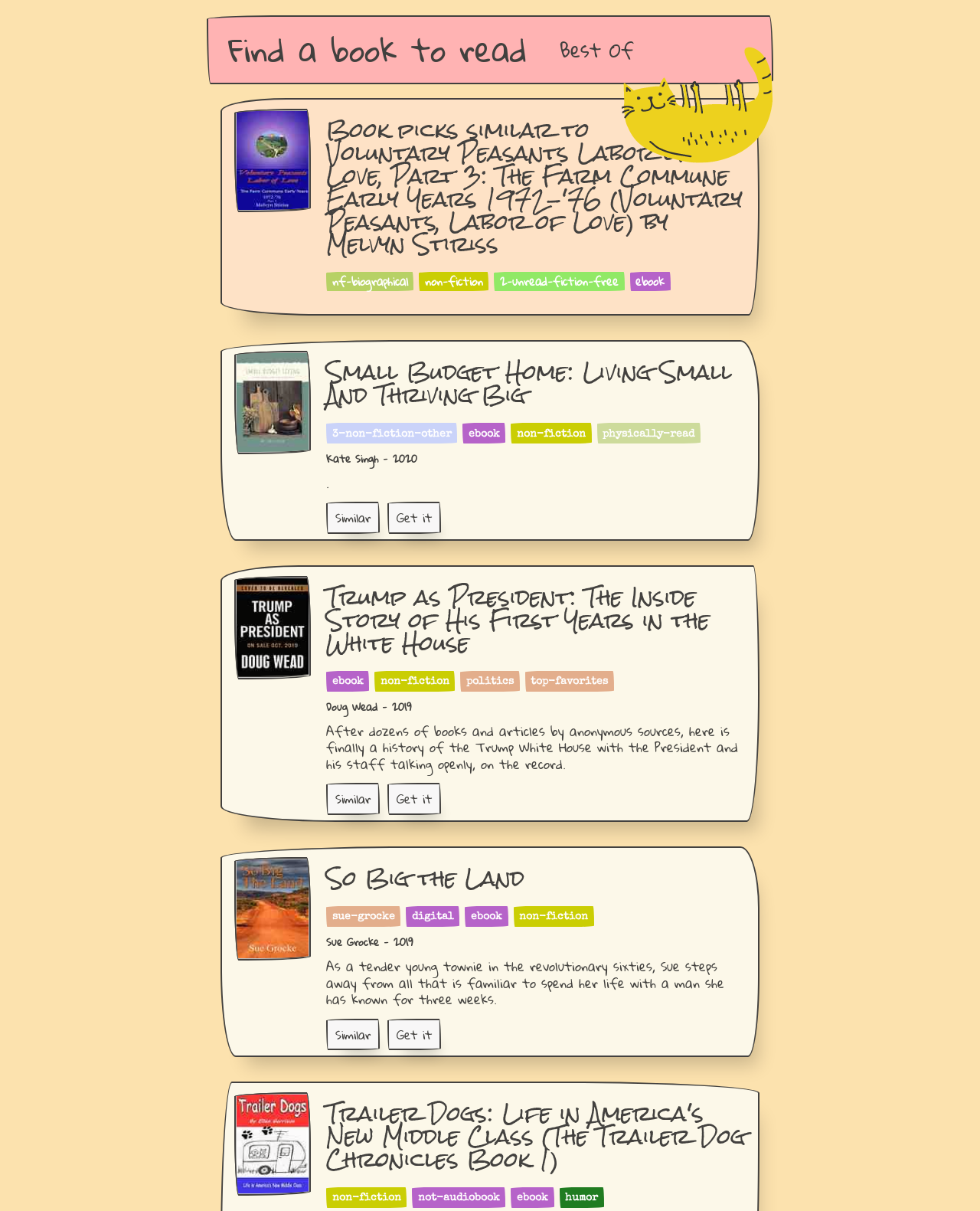Locate the bounding box coordinates of the clickable element to fulfill the following instruction: "Click on the 'Contact' link". Provide the coordinates as four float numbers between 0 and 1 in the format [left, top, right, bottom].

None